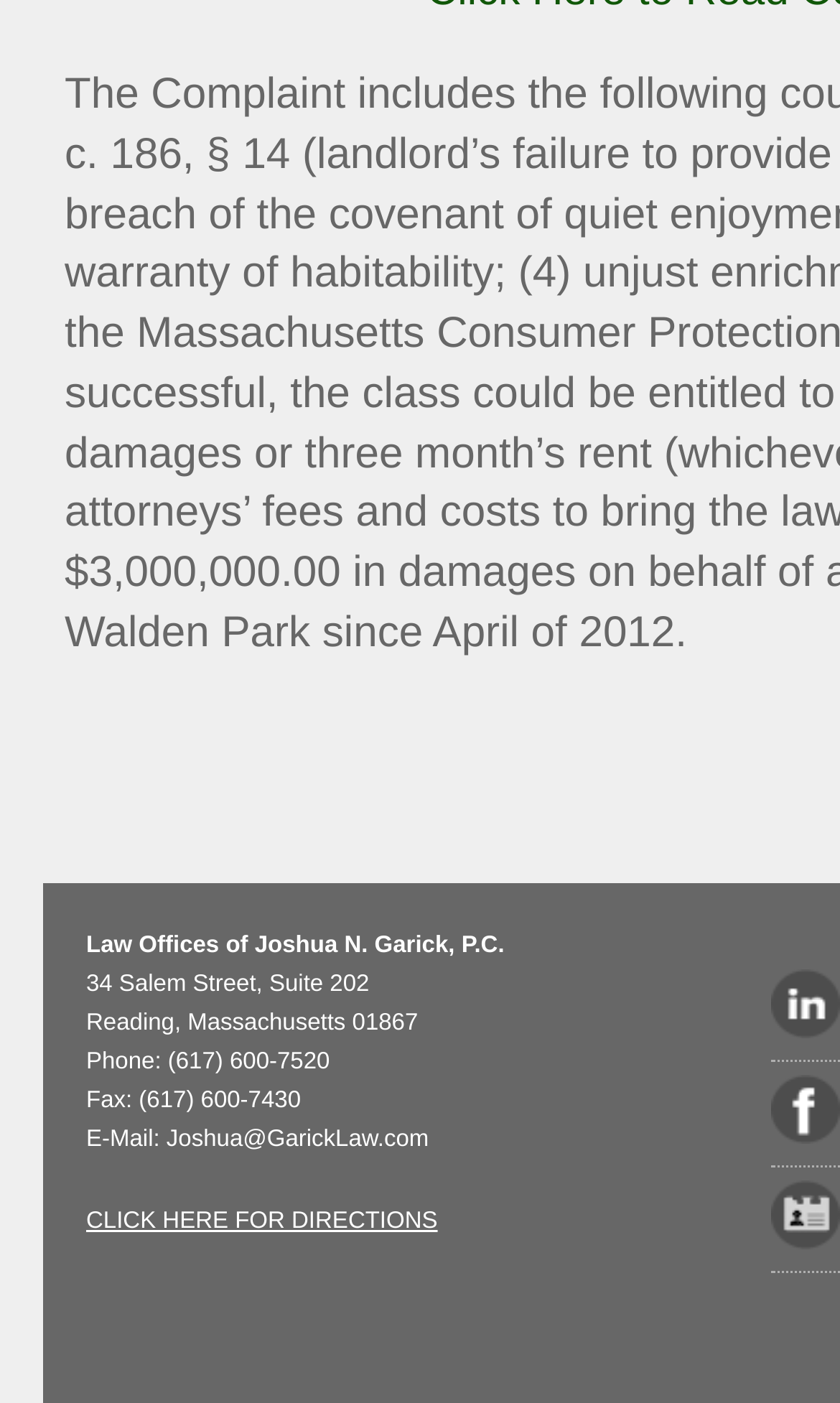Given the following UI element description: "parent_node: Download V-Card", find the bounding box coordinates in the webpage screenshot.

[0.918, 0.86, 1.0, 0.879]